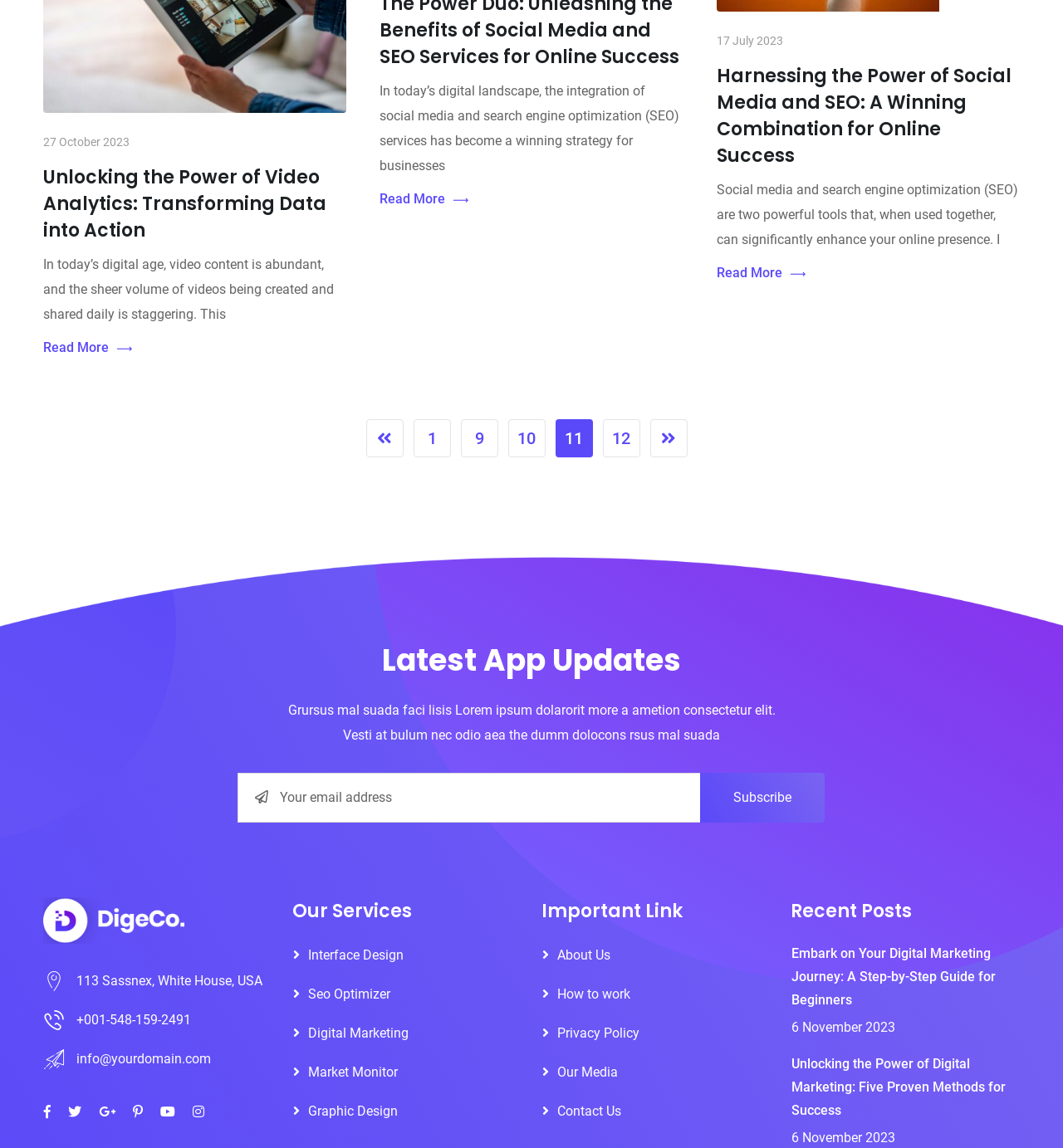How many articles are on the front page?
Please provide a detailed and thorough answer to the question.

I counted the number of article headings and 'Read More' links on the front page, and there are four of them.